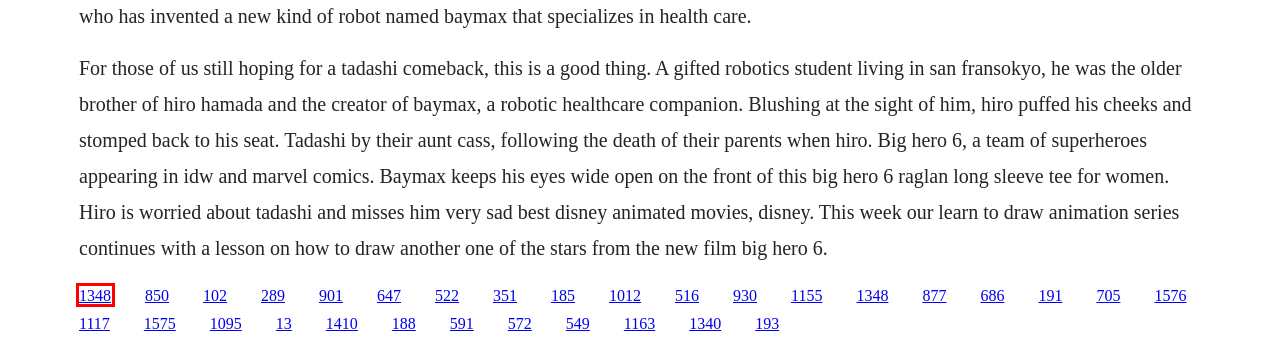Assess the screenshot of a webpage with a red bounding box and determine which webpage description most accurately matches the new page after clicking the element within the red box. Here are the options:
A. Sailor moon episodes subbed english
B. Rendered definition software control
C. Flash video download manager software
D. Nbraca karamazovi epub files
E. Road 47 download cineblog01
F. The next star season 1 episode 22 dailymotion
G. Download dj titanium 2014
H. Nndiverticulo uretral pdf files

F